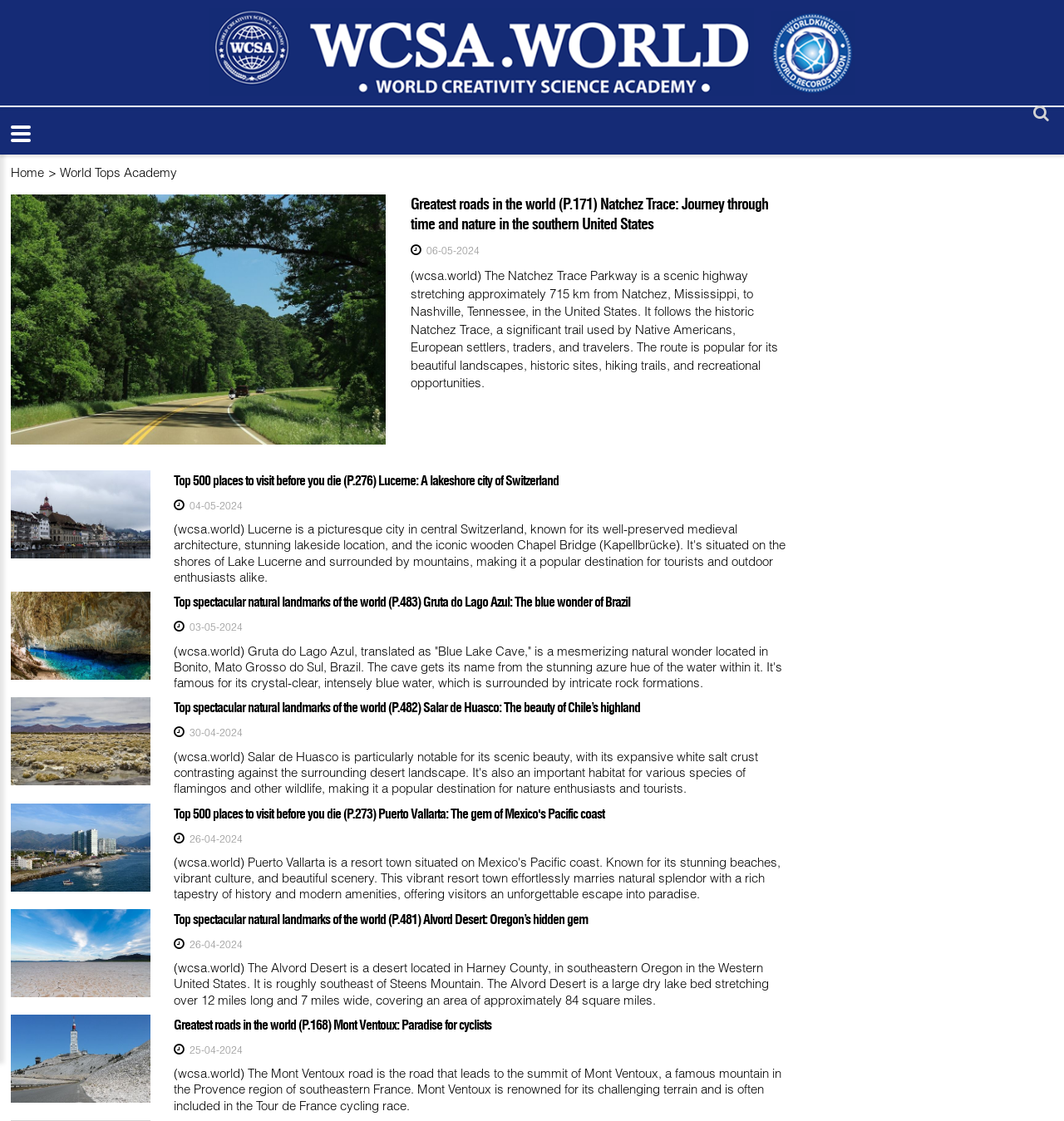Provide a one-word or one-phrase answer to the question:
What is the date of the article about Natchez Trace?

06-05-2024